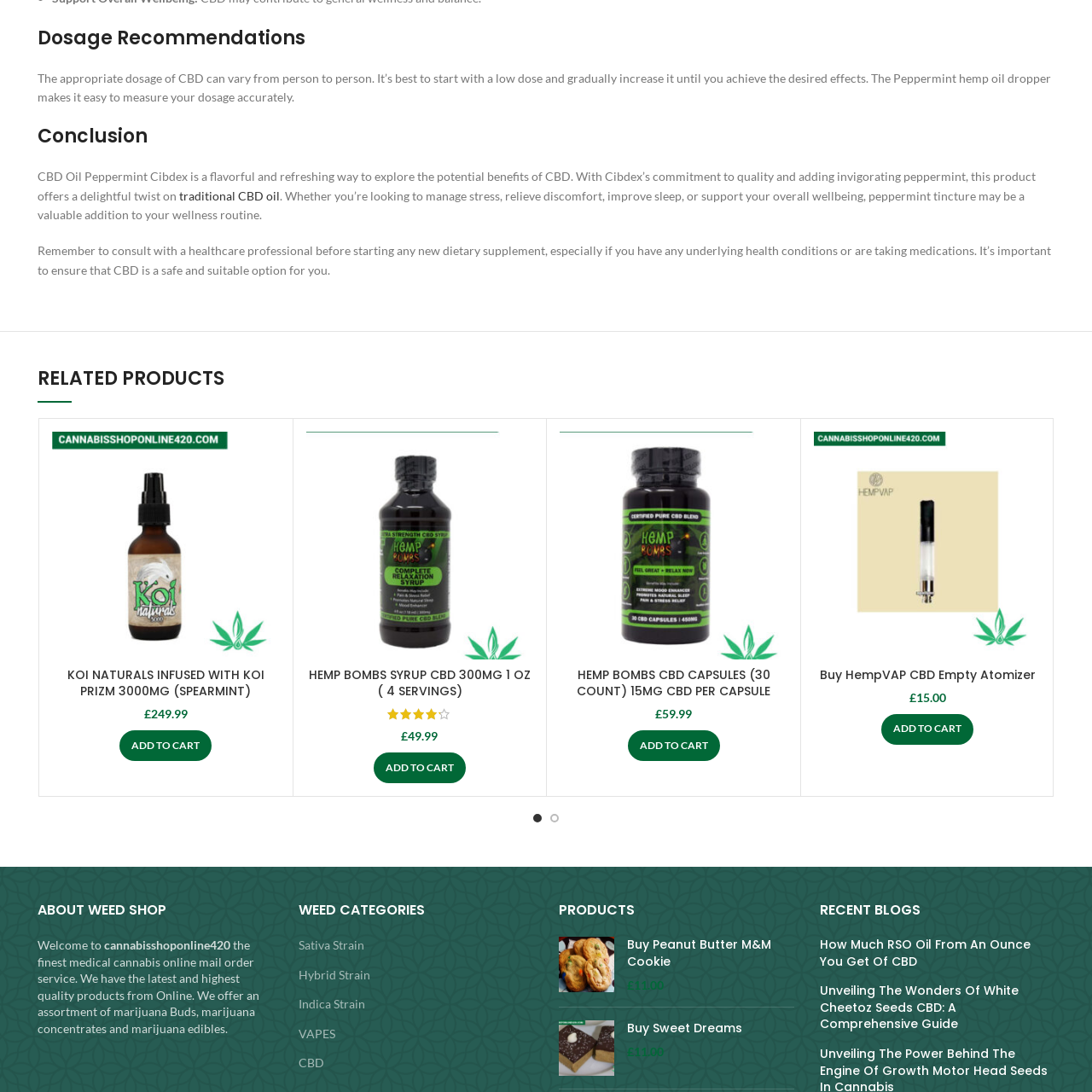Explain in detail what is happening in the image enclosed by the red border.

The image features a highlighted star rating icon, indicating a product’s approval or satisfaction level, which is recorded as "Rated 4.12 out of 5." This rating suggests that customers have generally had a positive experience with the item, reflecting its quality and effectiveness. In the context of the product listings, this rating pertains to the "HEMP BOMBS SYRUP CBD 300MG 1 OZ (4 SERVINGS)," which is a featured item among a selection of CBD products. Such ratings often serve as a guide for potential buyers, helping them make informed decisions based on the experiences of previous customers.